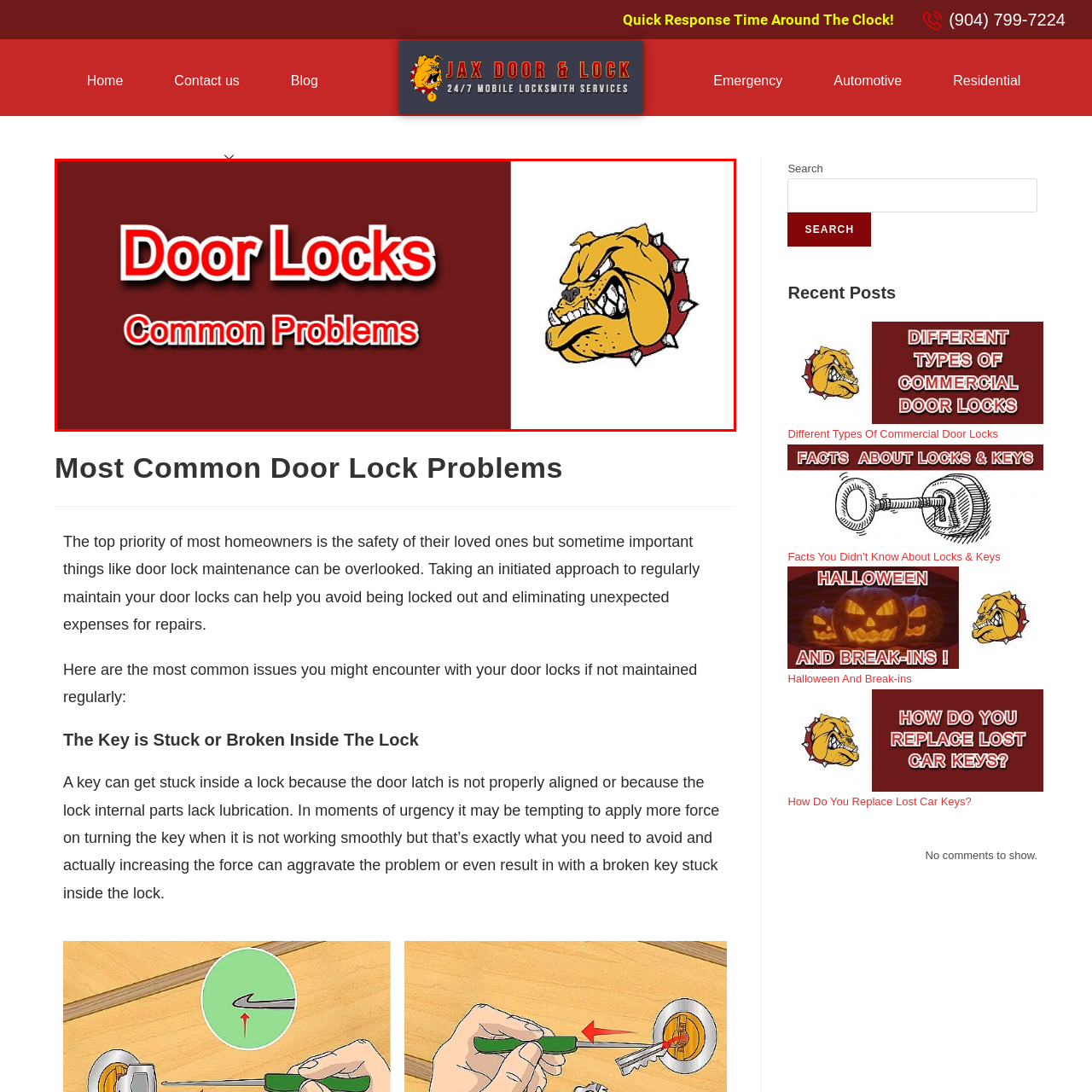What is the theme represented by the bulldog graphic?
Examine the area marked by the red bounding box and respond with a one-word or short phrase answer.

Security